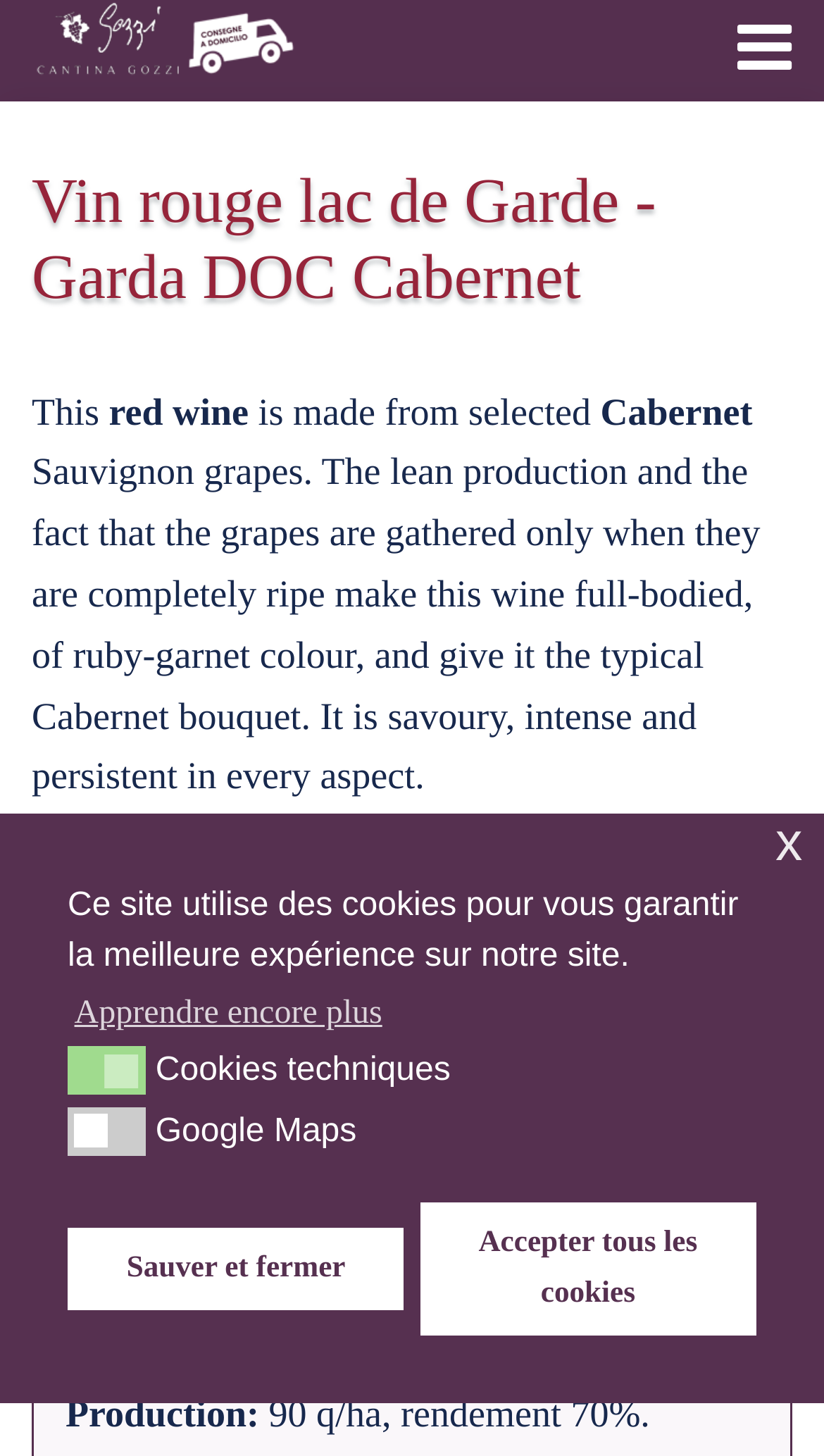Identify the bounding box of the HTML element described as: "Accepter tous les cookies".

[0.509, 0.825, 0.918, 0.917]